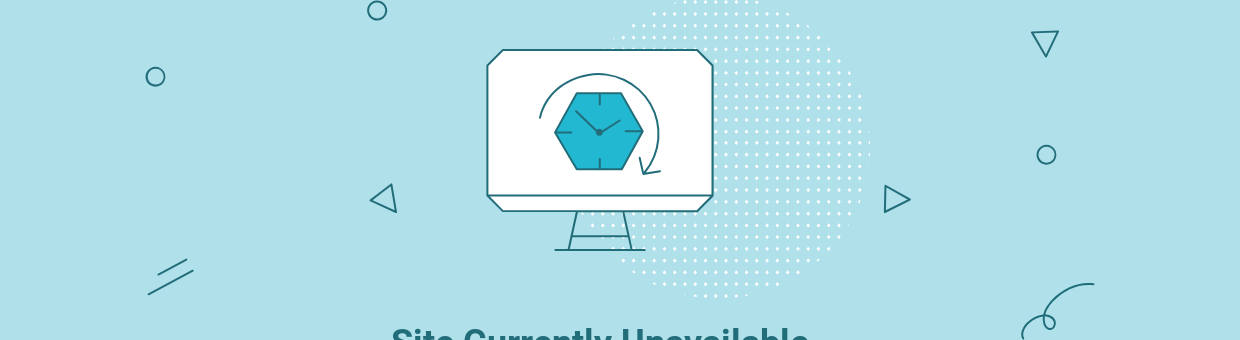Offer a detailed account of the various components present in the image.

The image features a modern, minimalist design set against a light blue background, encapsulating the phrase "Site Currently Unavailable" prominently at the bottom. Central to the design is a stylized computer monitor displaying an icon of a hexagon with a clock face, symbolizing downtime or maintenance. Surrounding the monitor, various geometric shapes, including circles and triangles, enhance the playful, contemporary aesthetic. This visual communicates a sense of interruption, indicating to users that the website access is temporarily suspended, and prompts them to check back later. The overall layout combines clarity and charm, effectively conveying the message while maintaining an engaging design.